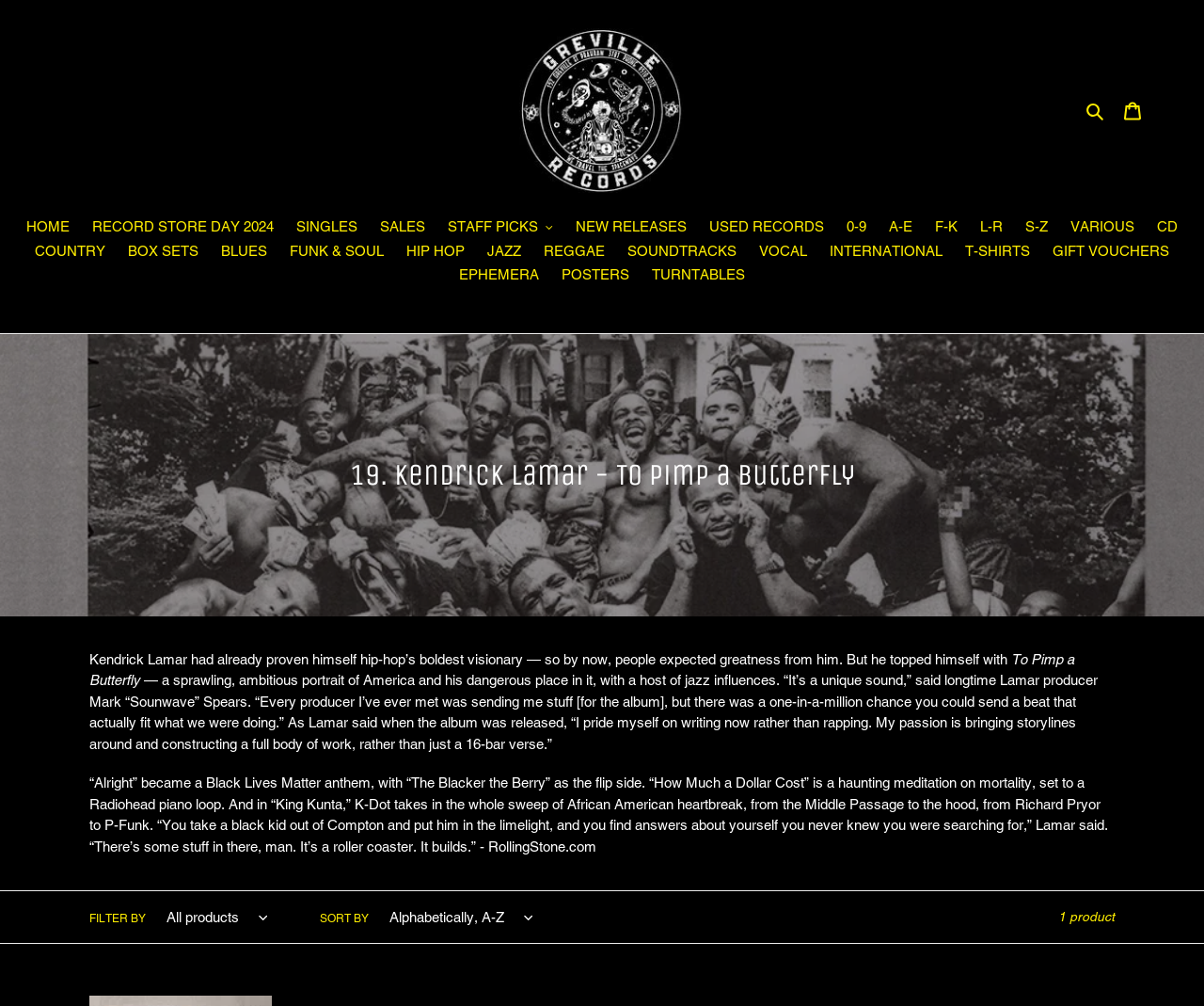What is the genre of music associated with the link 'FUNK & SOUL'?
From the details in the image, answer the question comprehensively.

I found the answer by looking at the links on the webpage, specifically the one that says 'FUNK & SOUL'. This link is likely associated with the genre of music that is funk and soul.